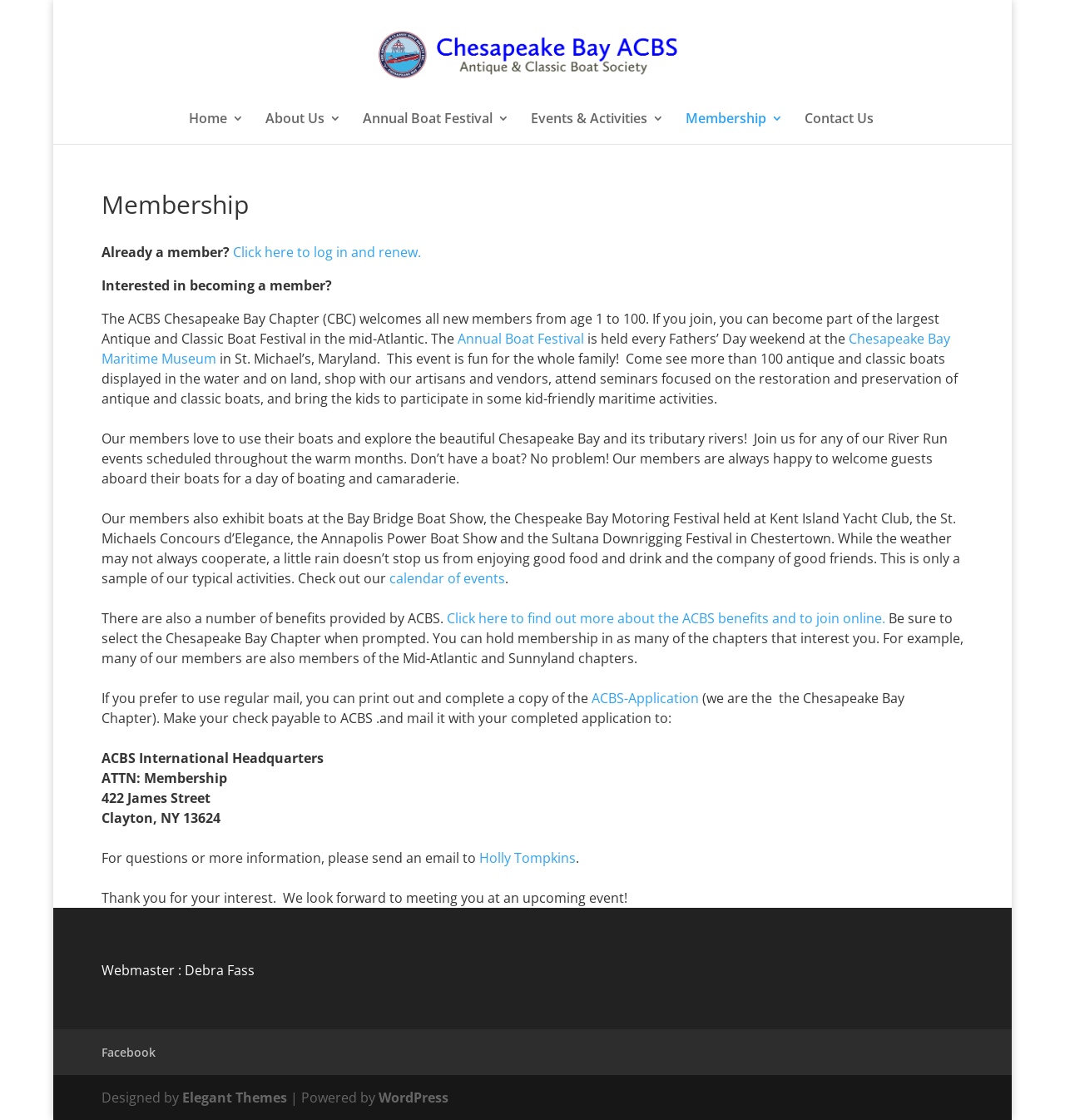Who is the contact person for membership questions?
Answer the question with as much detail as possible.

The contact person for membership questions is mentioned at the bottom of the webpage, where it says 'For questions or more information, please send an email to Holly Tompkins'.